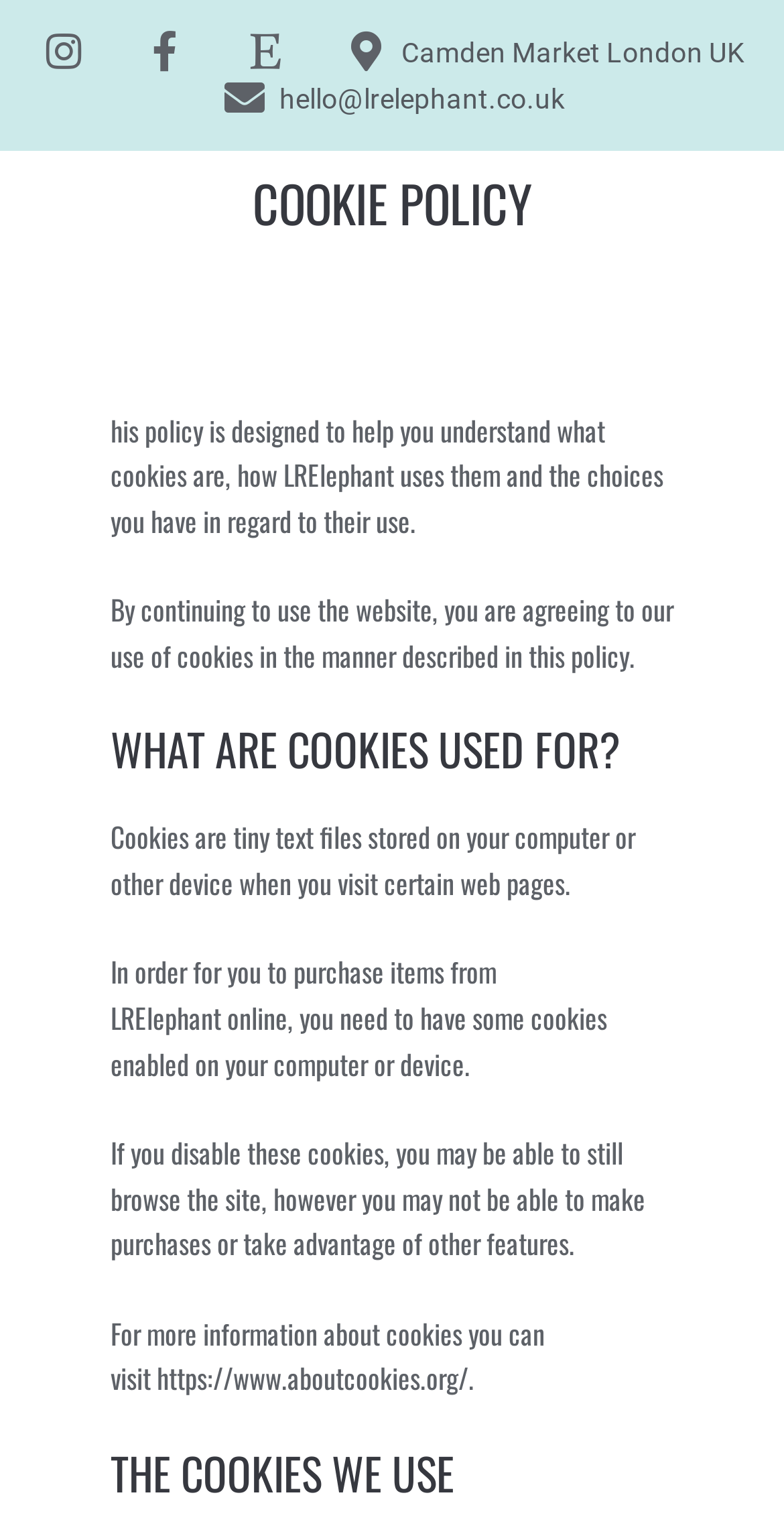What is the purpose of cookies on this website?
Use the information from the screenshot to give a comprehensive response to the question.

I found the purpose of cookies by reading the static text elements that describe the use of cookies. According to the text, cookies are necessary to enable purchases on the website.